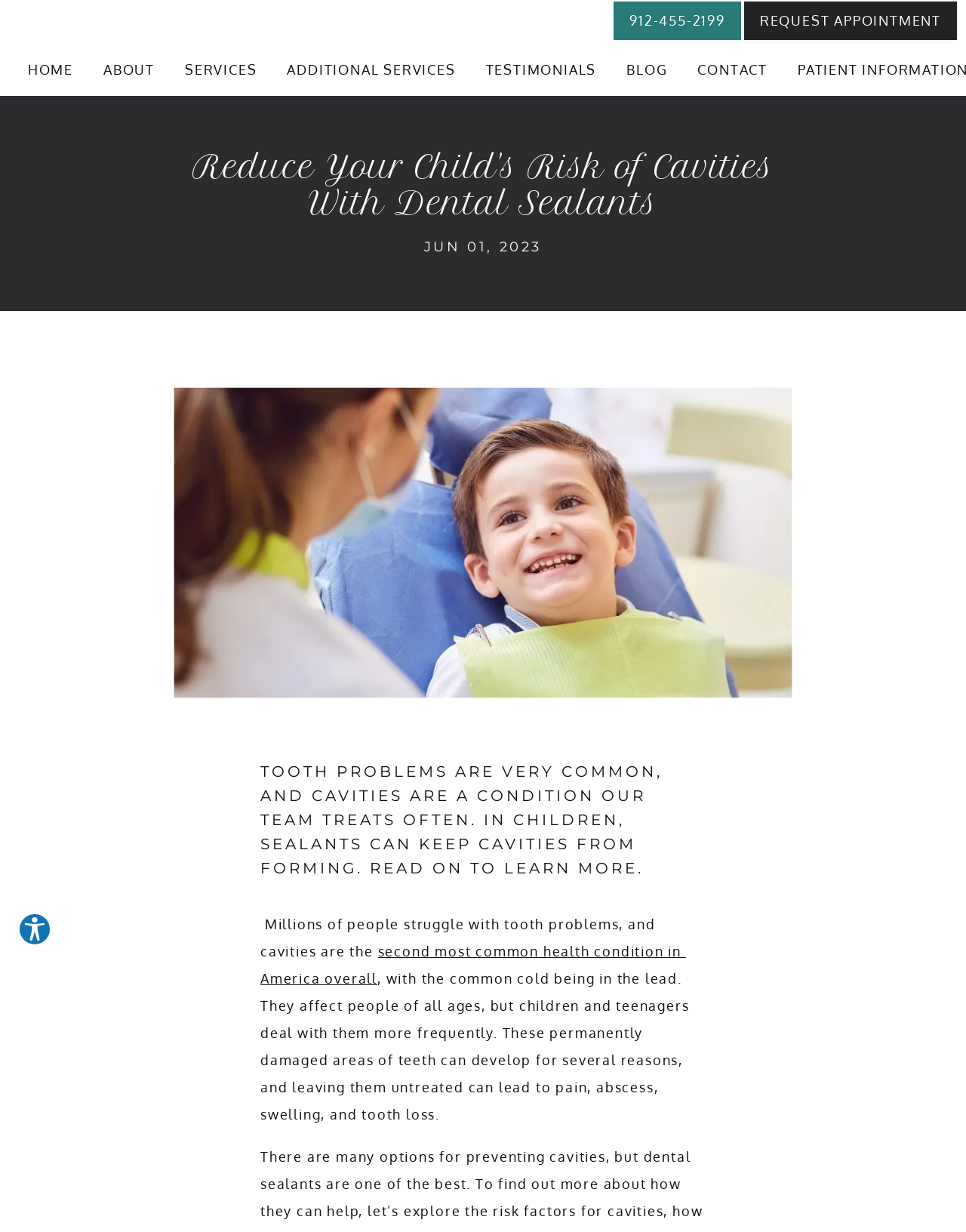Find the bounding box coordinates for the area that should be clicked to accomplish the instruction: "Click the HOME link".

[0.029, 0.05, 0.076, 0.063]